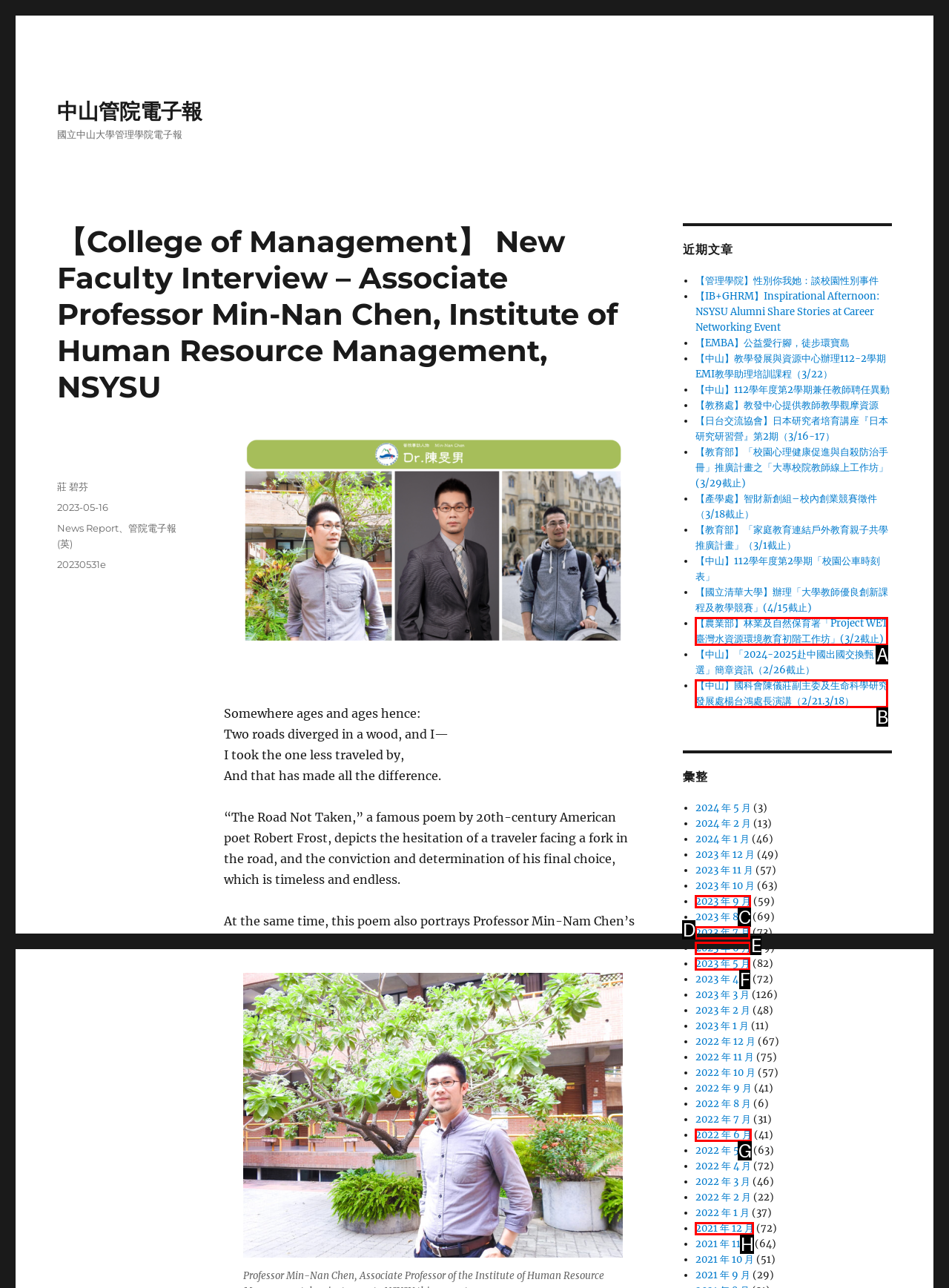Looking at the description: 2023 年 6 月, identify which option is the best match and respond directly with the letter of that option.

E